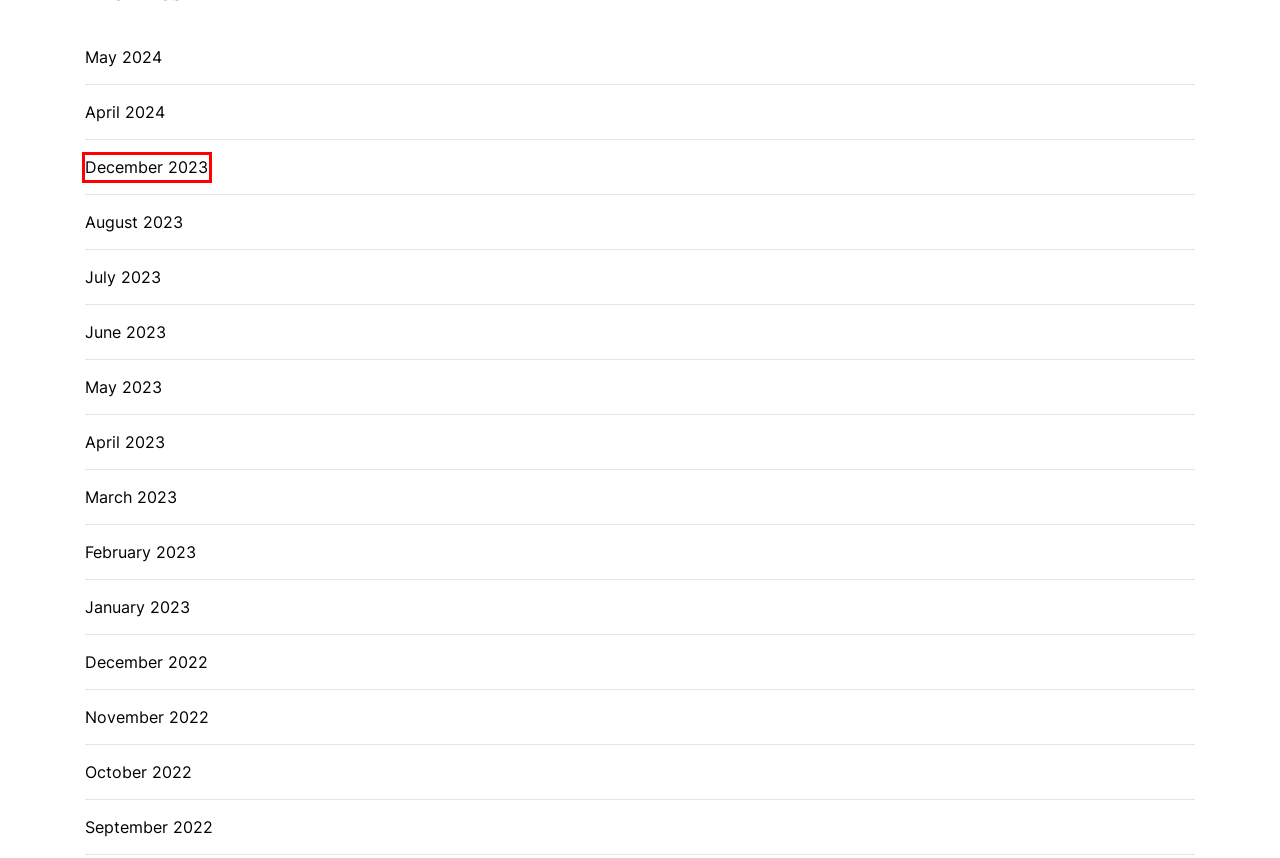You are provided with a screenshot of a webpage highlighting a UI element with a red bounding box. Choose the most suitable webpage description that matches the new page after clicking the element in the bounding box. Here are the candidates:
A. December 2023 – Faebl
B. May 2024 – Faebl
C. November 2022 – Faebl
D. January 2023 – Faebl
E. June 2023 – Faebl
F. March 2023 – Faebl
G. August 2023 – Faebl
H. October 2022 – Faebl

A